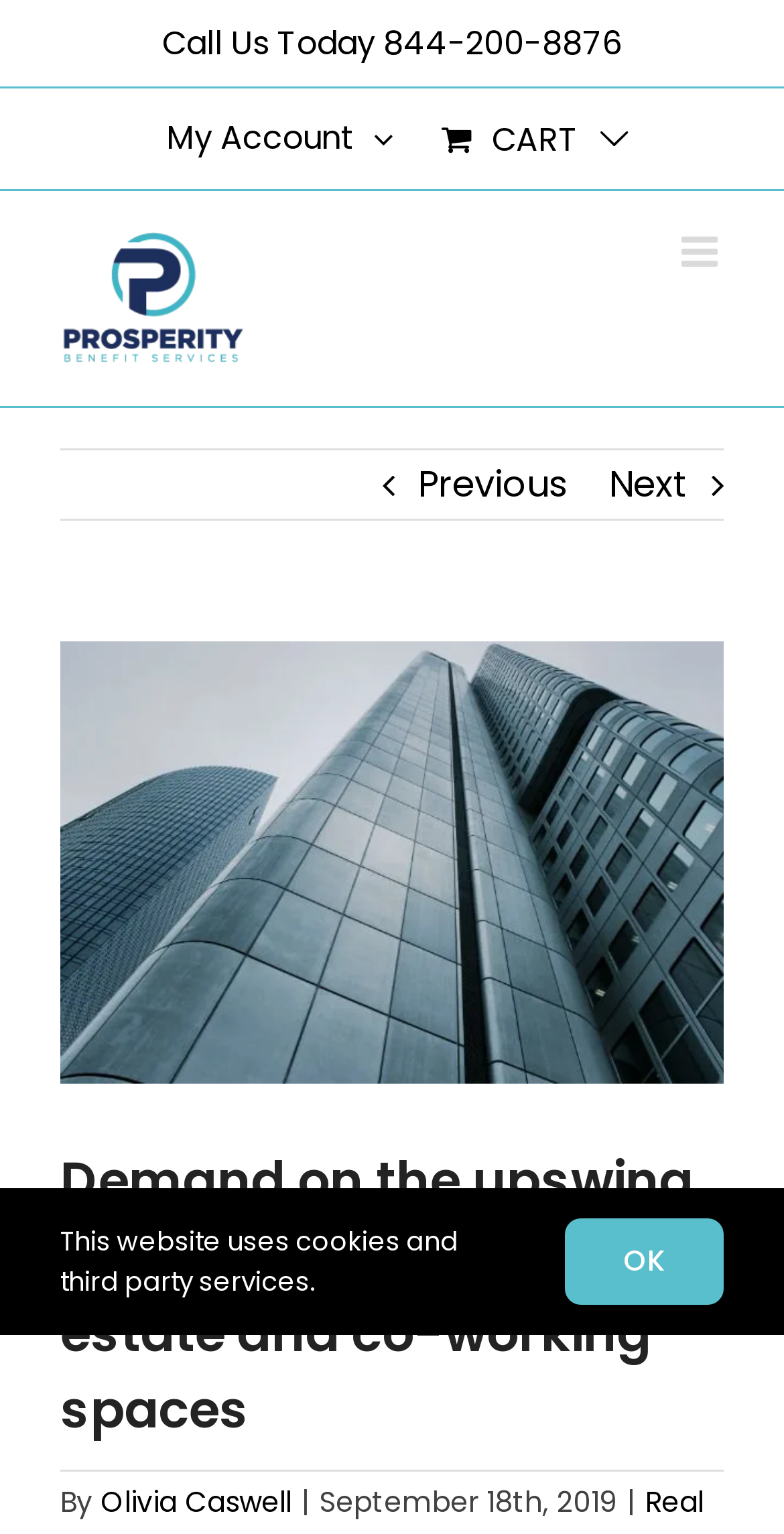What is the type of image displayed?
Carefully analyze the image and provide a thorough answer to the question.

The image is located in the main content area of the webpage and is described as 'tall building real estate', suggesting that it is an image related to industrial real estate.